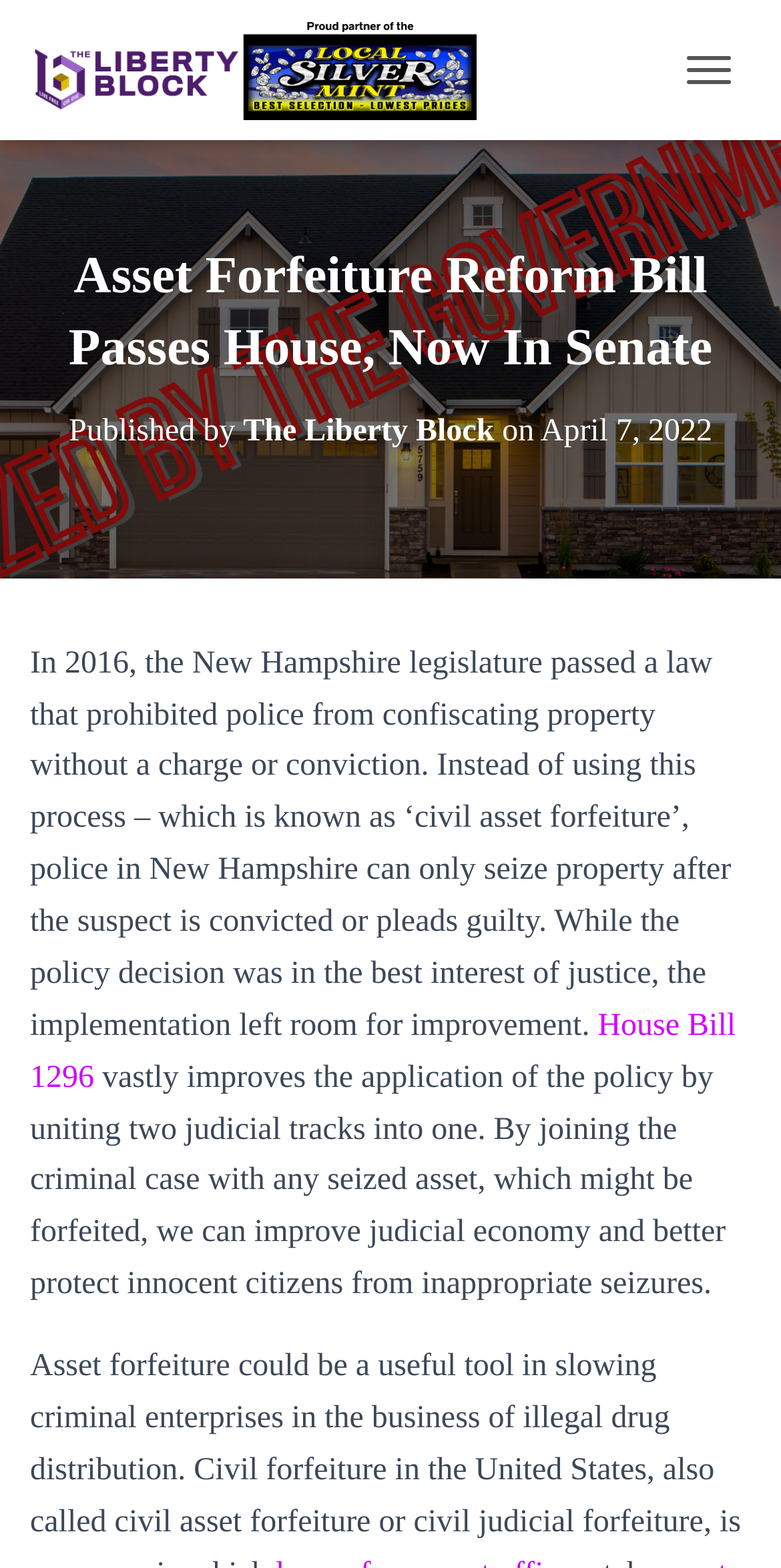Provide a thorough and detailed response to the question by examining the image: 
What is the main topic of the article?

I found the answer by reading the article's title and content, which suggests that the main topic is about the reform of asset forfeiture laws.